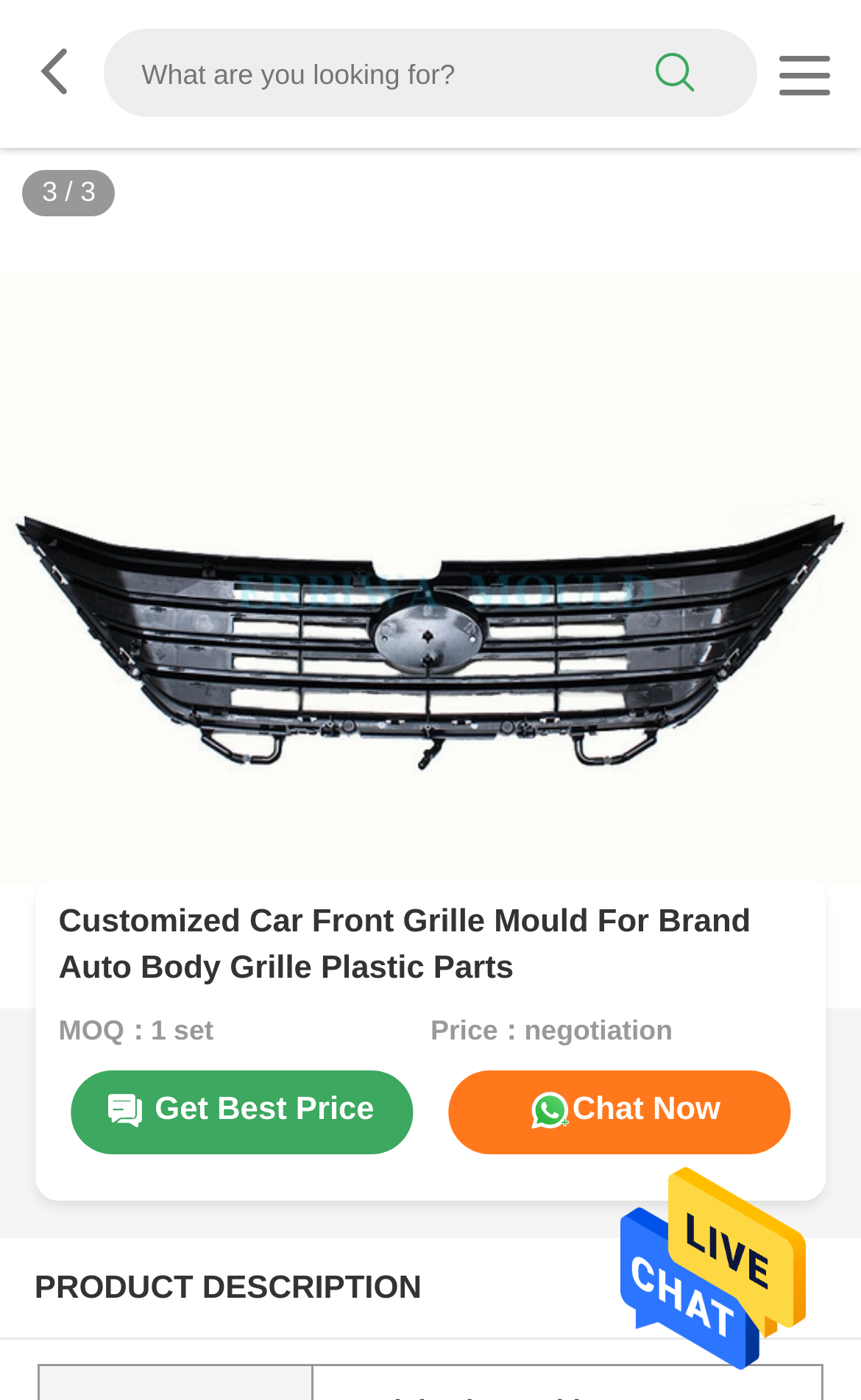How can I get the best price?
Based on the screenshot, give a detailed explanation to answer the question.

I found the answer by looking at the link ' Get Best Price' which is located below the product image and above the product description. This link suggests that clicking on it will allow me to get the best price for the product.